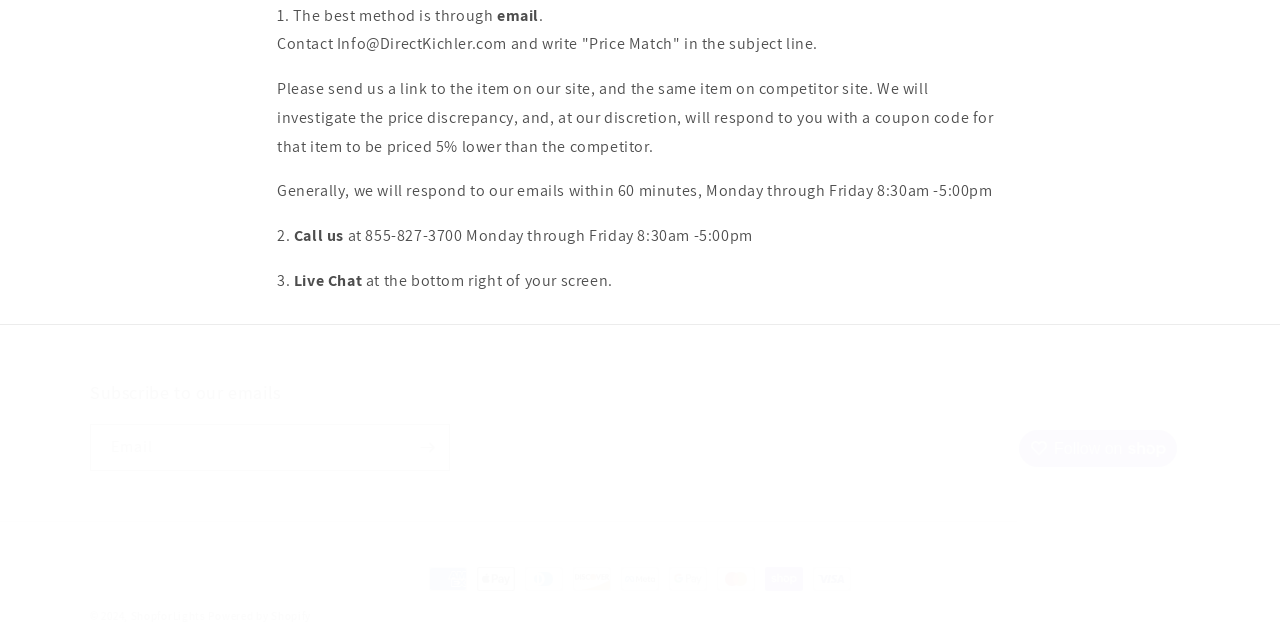What is the company's copyright year?
From the image, respond using a single word or phrase.

2024